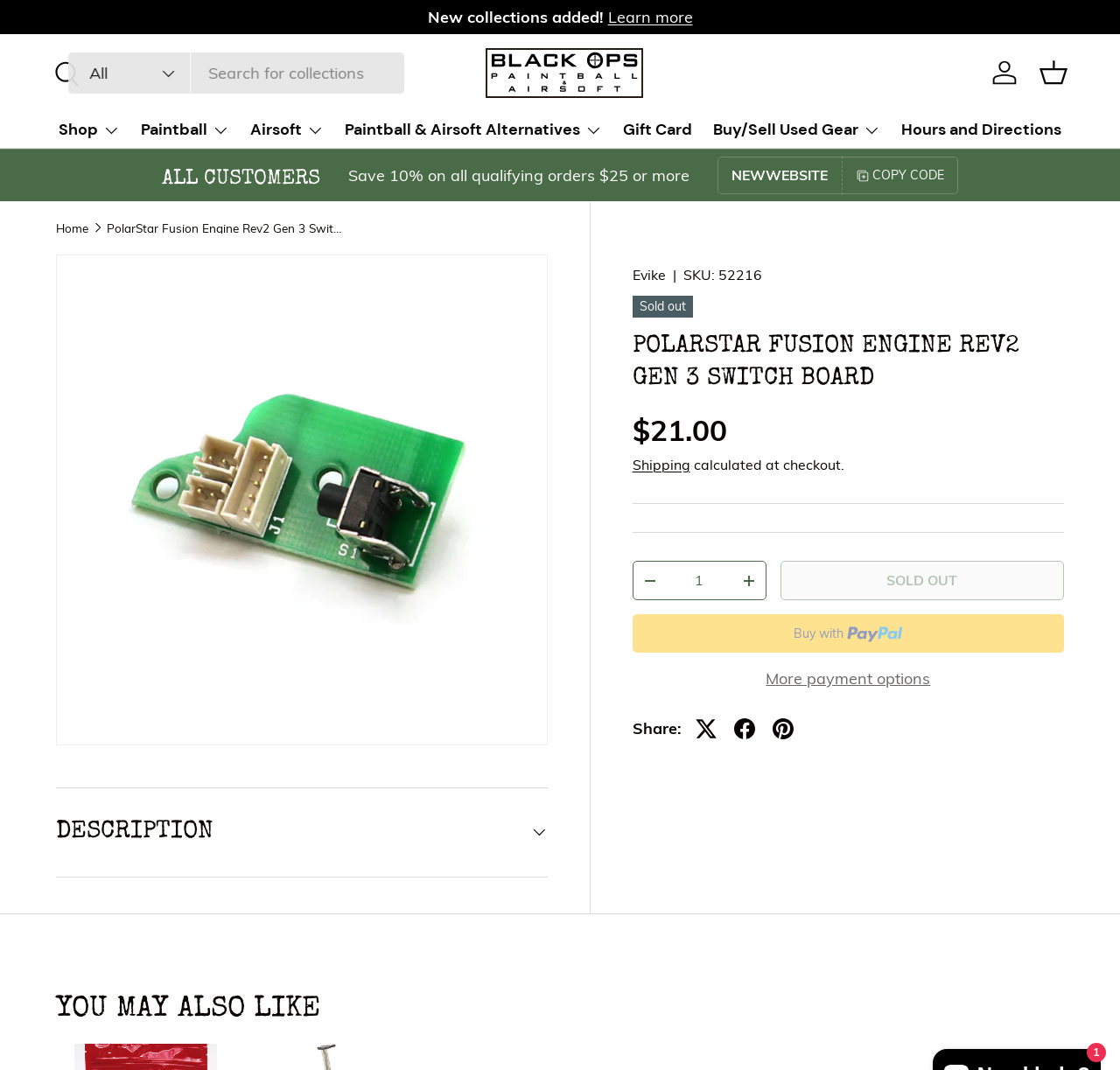Find the bounding box coordinates corresponding to the UI element with the description: "Shipping". The coordinates should be formatted as [left, top, right, bottom], with values as floats between 0 and 1.

[0.565, 0.426, 0.616, 0.442]